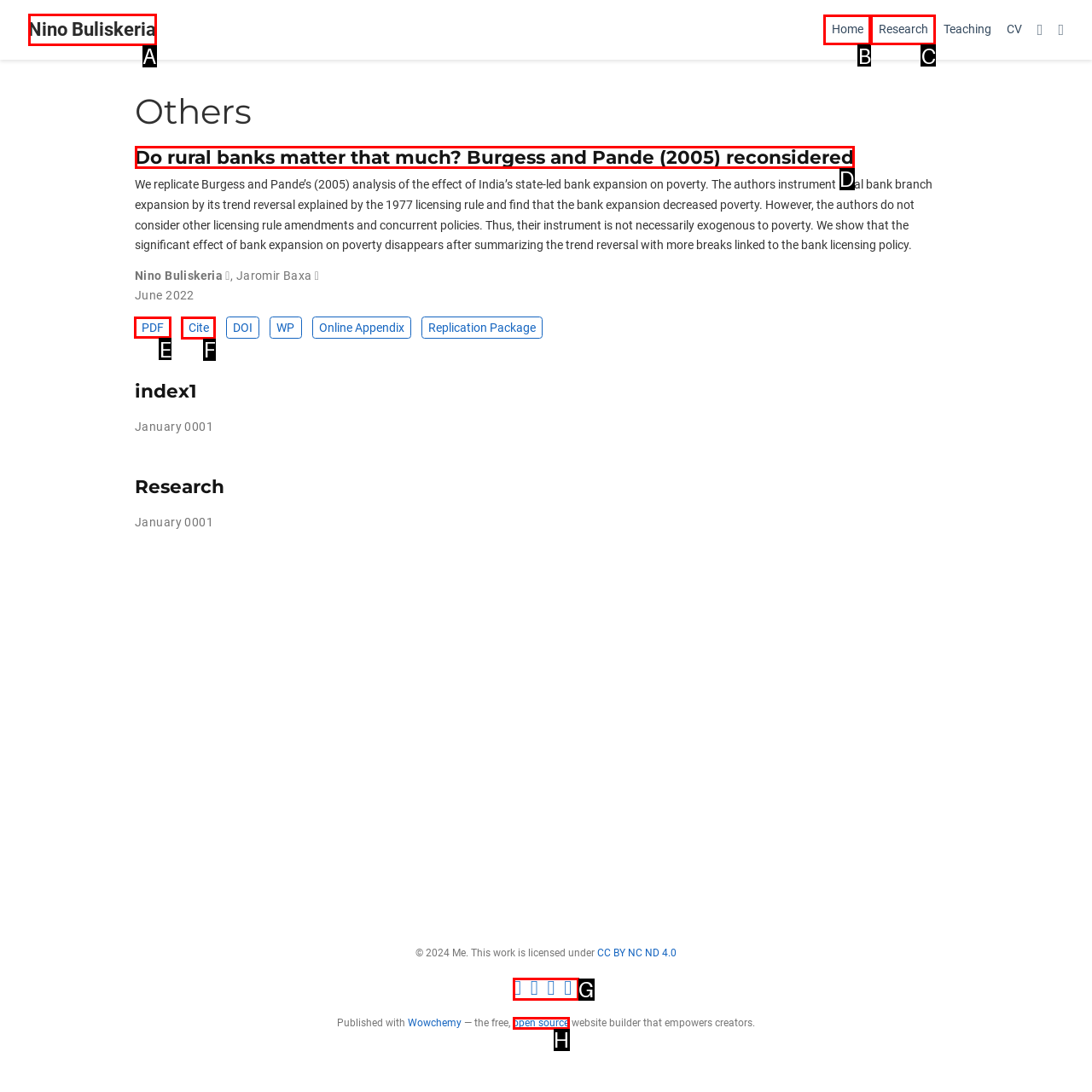To achieve the task: Download the PDF of the research paper, which HTML element do you need to click?
Respond with the letter of the correct option from the given choices.

E